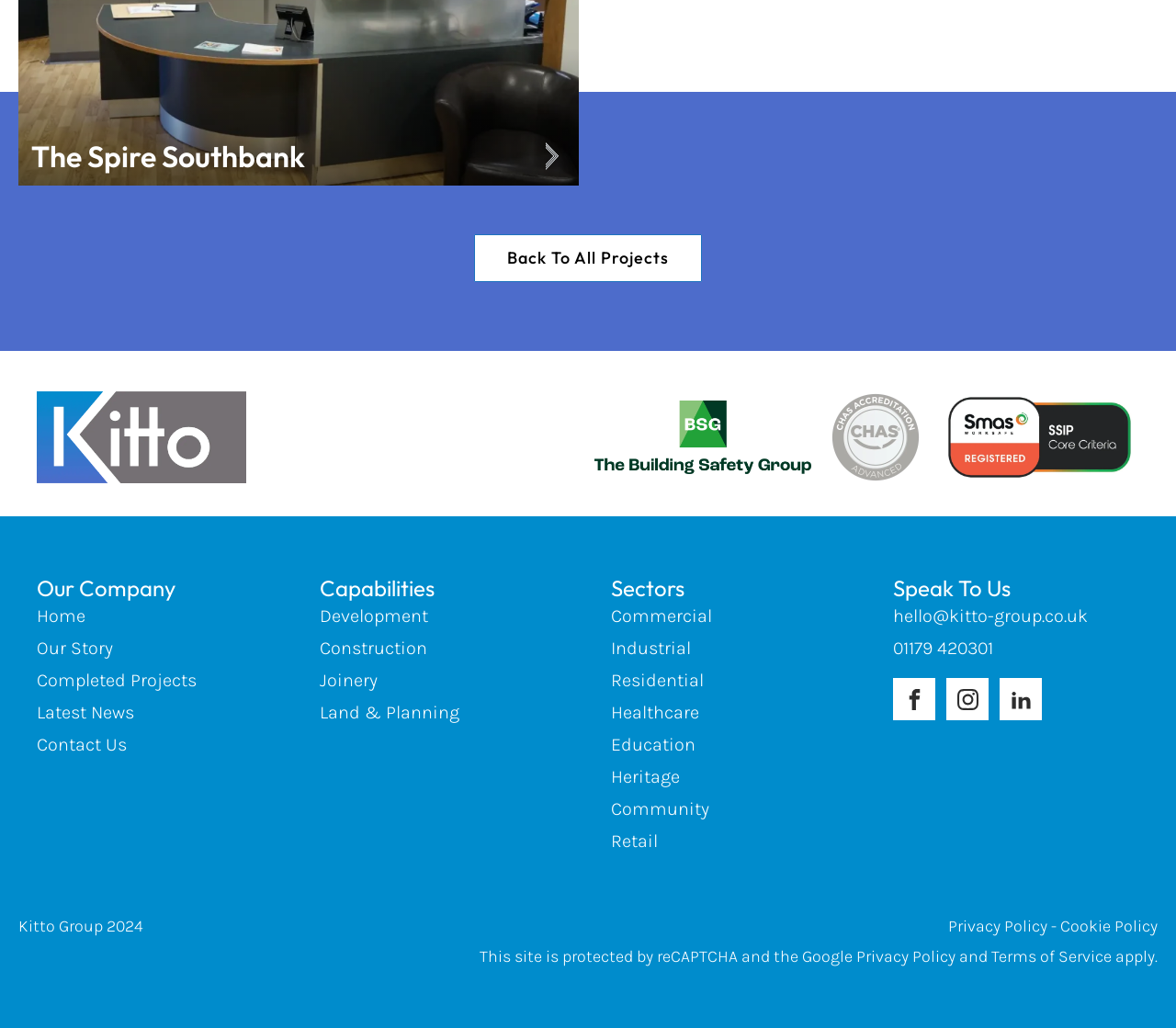Find the bounding box coordinates for the area that should be clicked to accomplish the instruction: "Contact 'hello@kitto-group.co.uk'".

[0.76, 0.587, 0.925, 0.612]